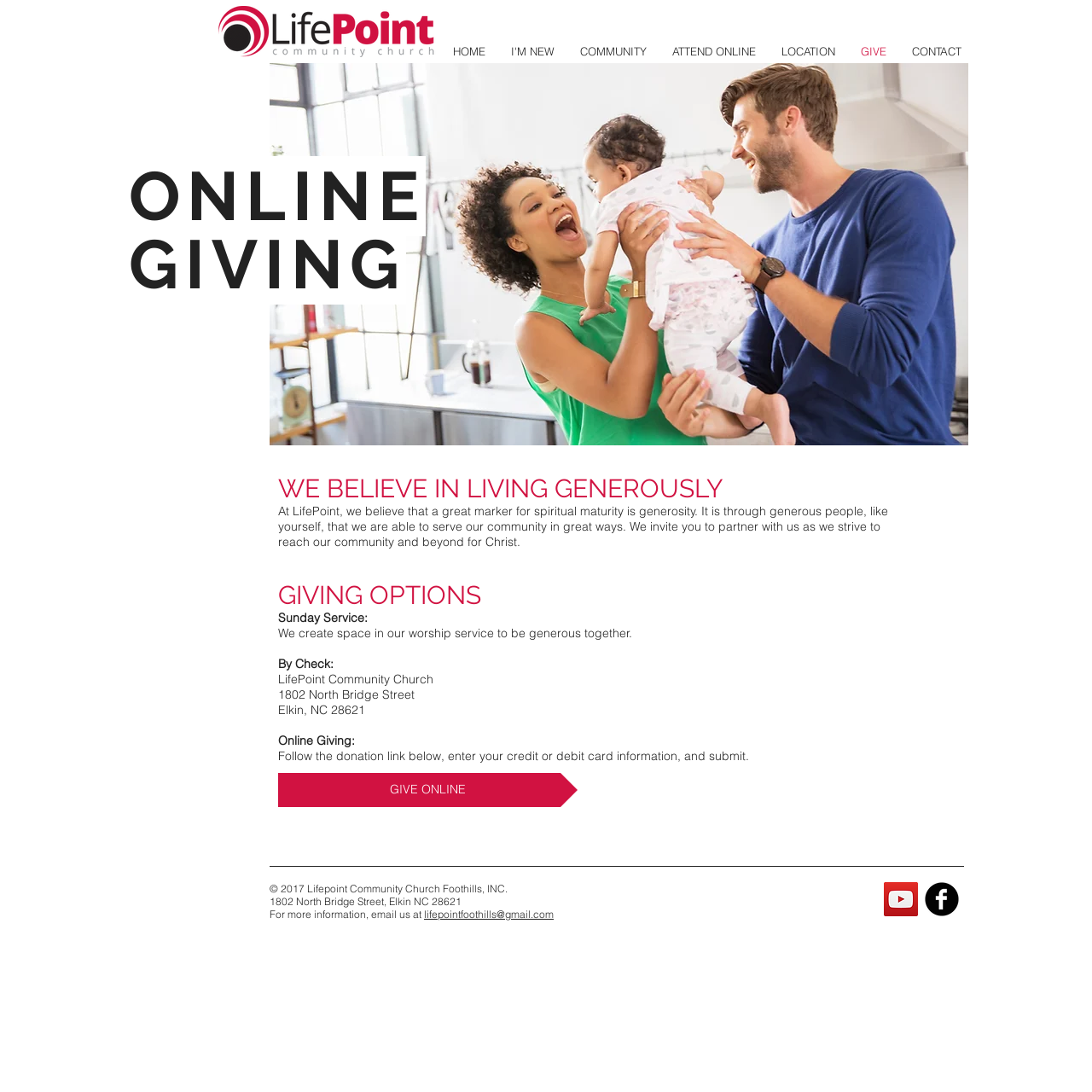What is the address of the church?
Look at the image and answer with only one word or phrase.

1802 North Bridge Street, Elkin NC 28621